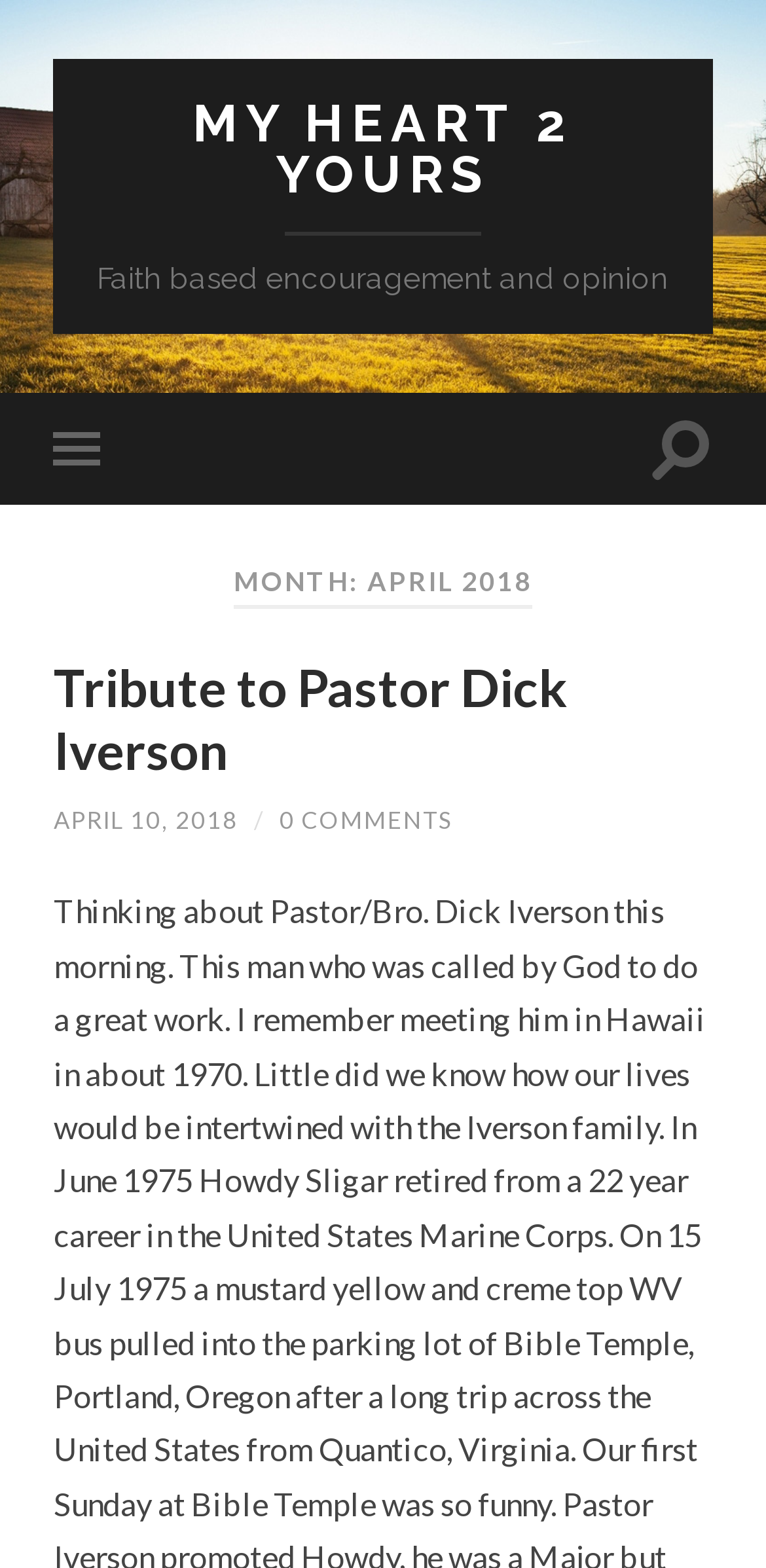What is the title of the faith-based encouragement?
Answer the question based on the image using a single word or a brief phrase.

MY HEART 2 YOURS